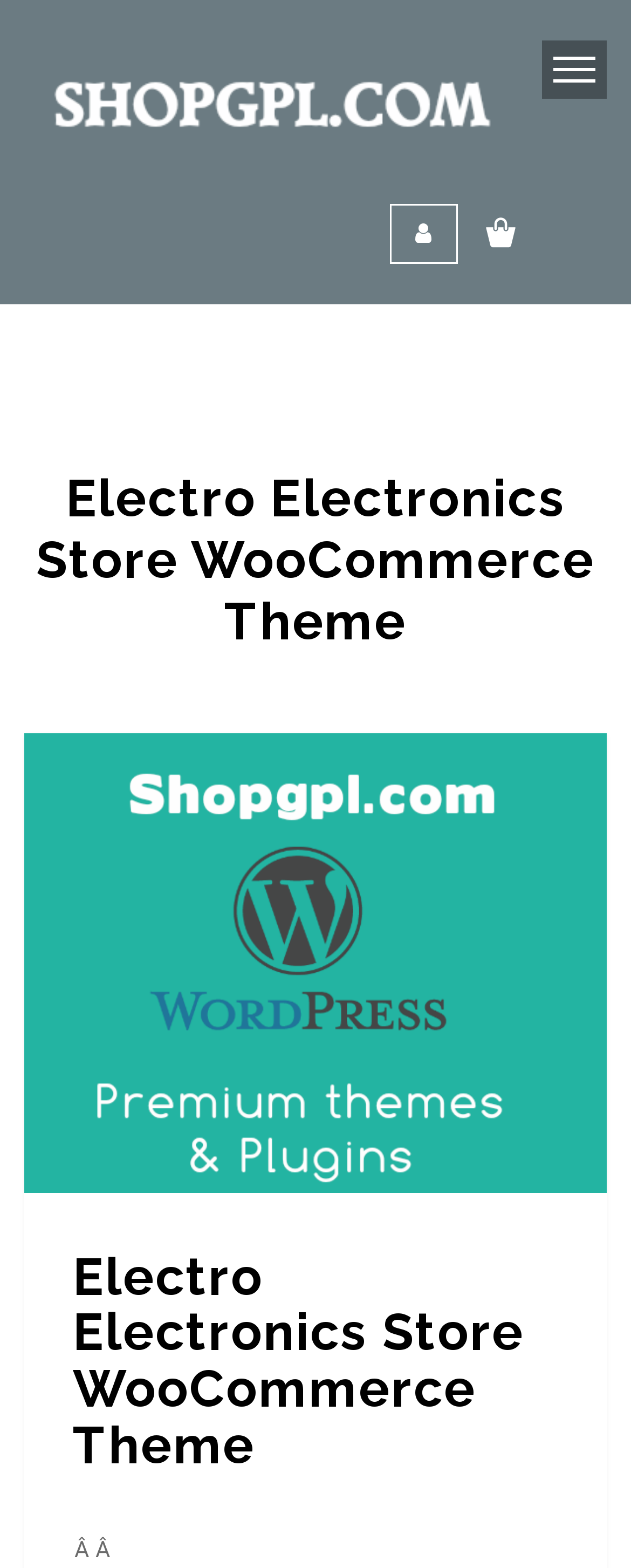Could you identify the text that serves as the heading for this webpage?

Electro Electronics Store WooCommerce Theme